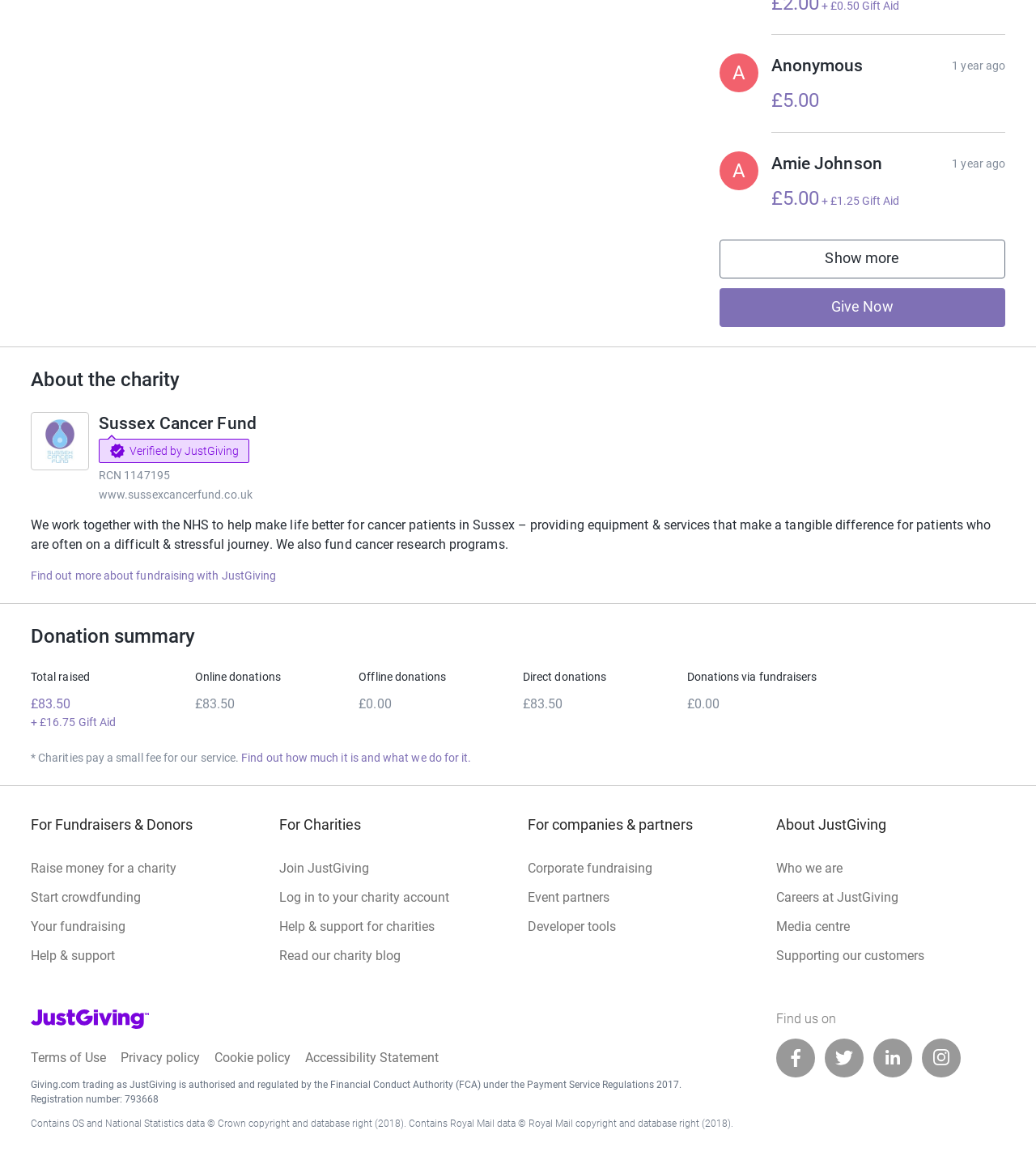Pinpoint the bounding box coordinates of the element to be clicked to execute the instruction: "Show more supporters".

[0.694, 0.206, 0.97, 0.24]